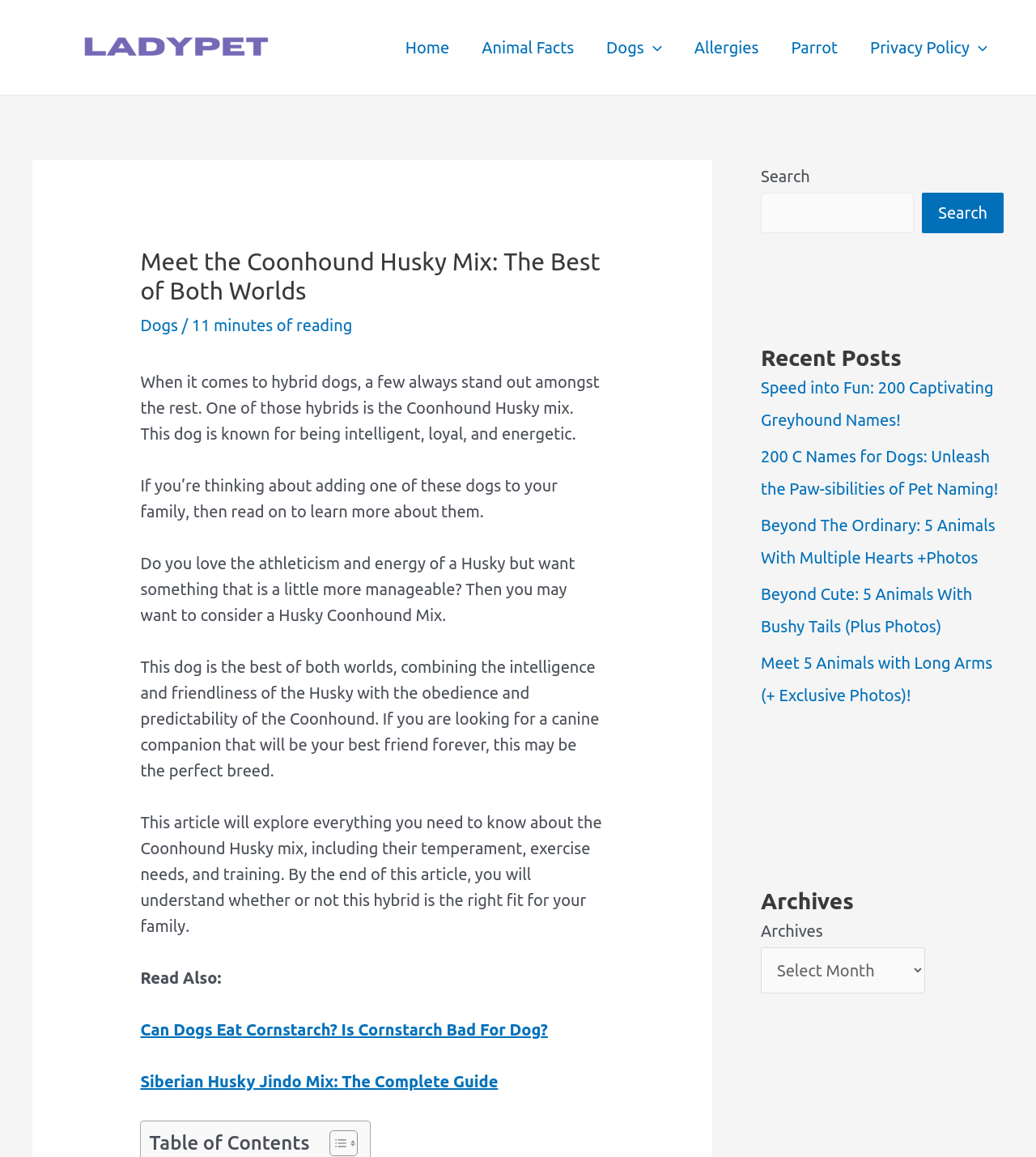What is the purpose of the search box in the top right corner?
Based on the image, give a concise answer in the form of a single word or short phrase.

To search the website